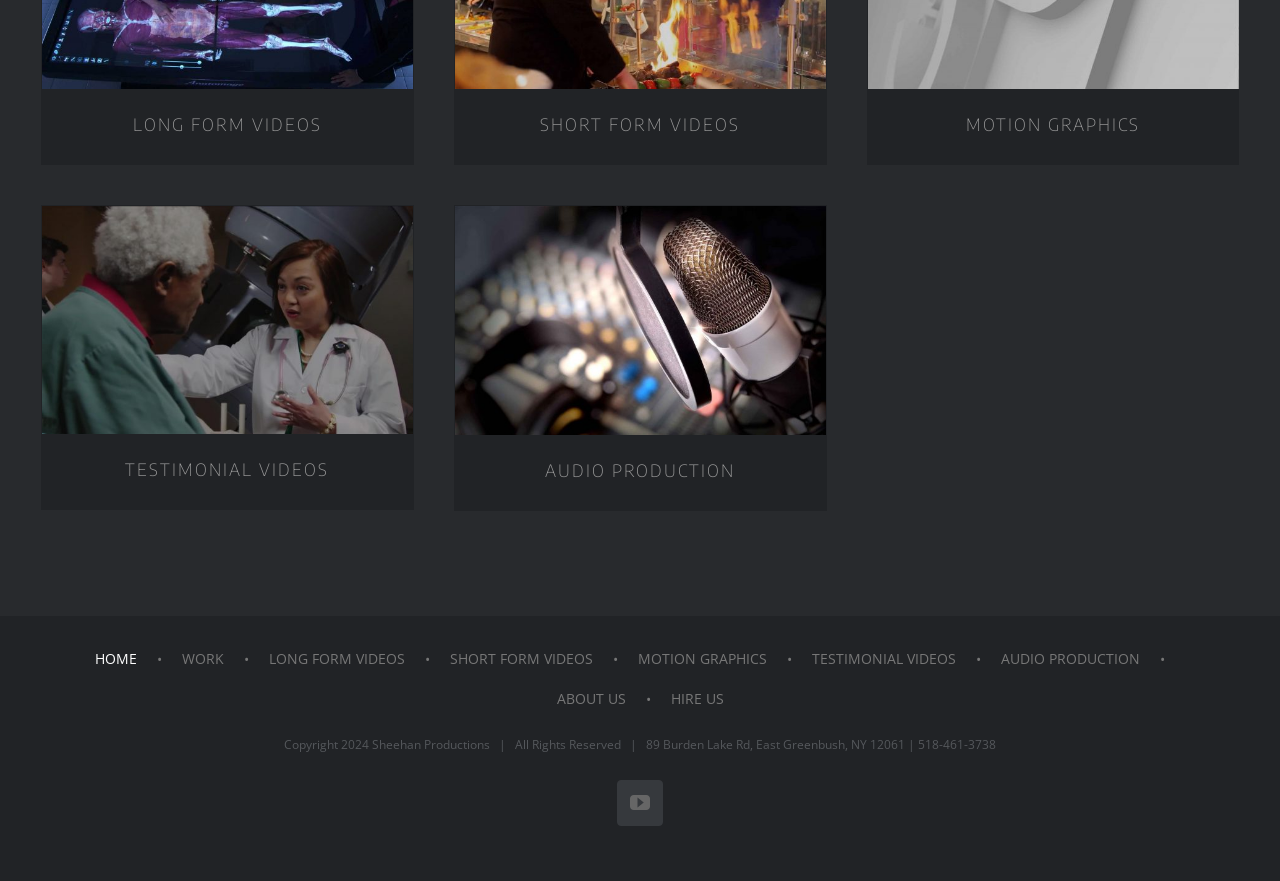How many links are there in the secondary navigation?
Give a one-word or short phrase answer based on the image.

9